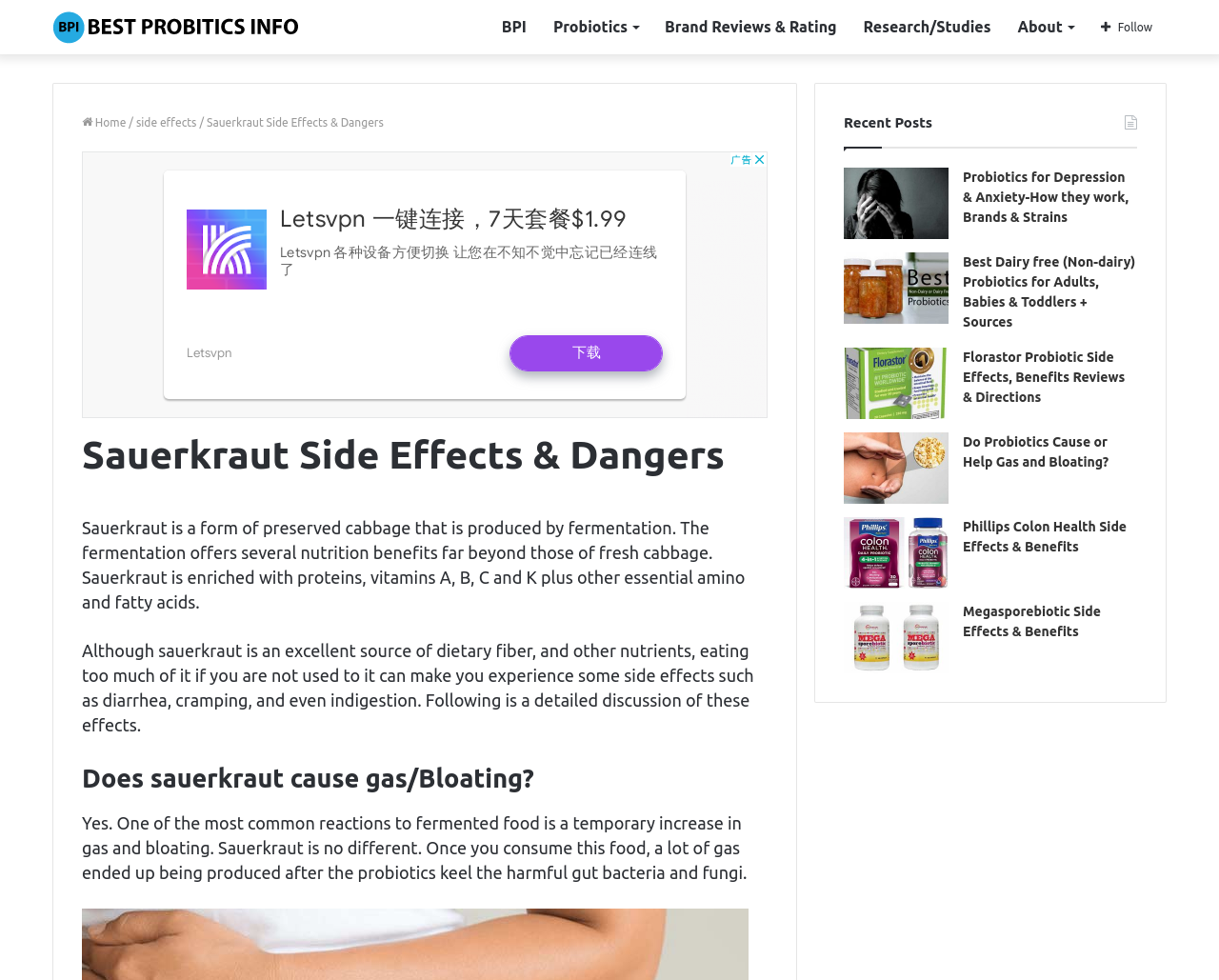Based on what you see in the screenshot, provide a thorough answer to this question: What is the main topic of this webpage?

Based on the webpage content, the main topic is about the side effects of sauerkraut, which is a form of preserved cabbage produced by fermentation. The webpage provides information on the benefits and potential drawbacks of consuming sauerkraut.